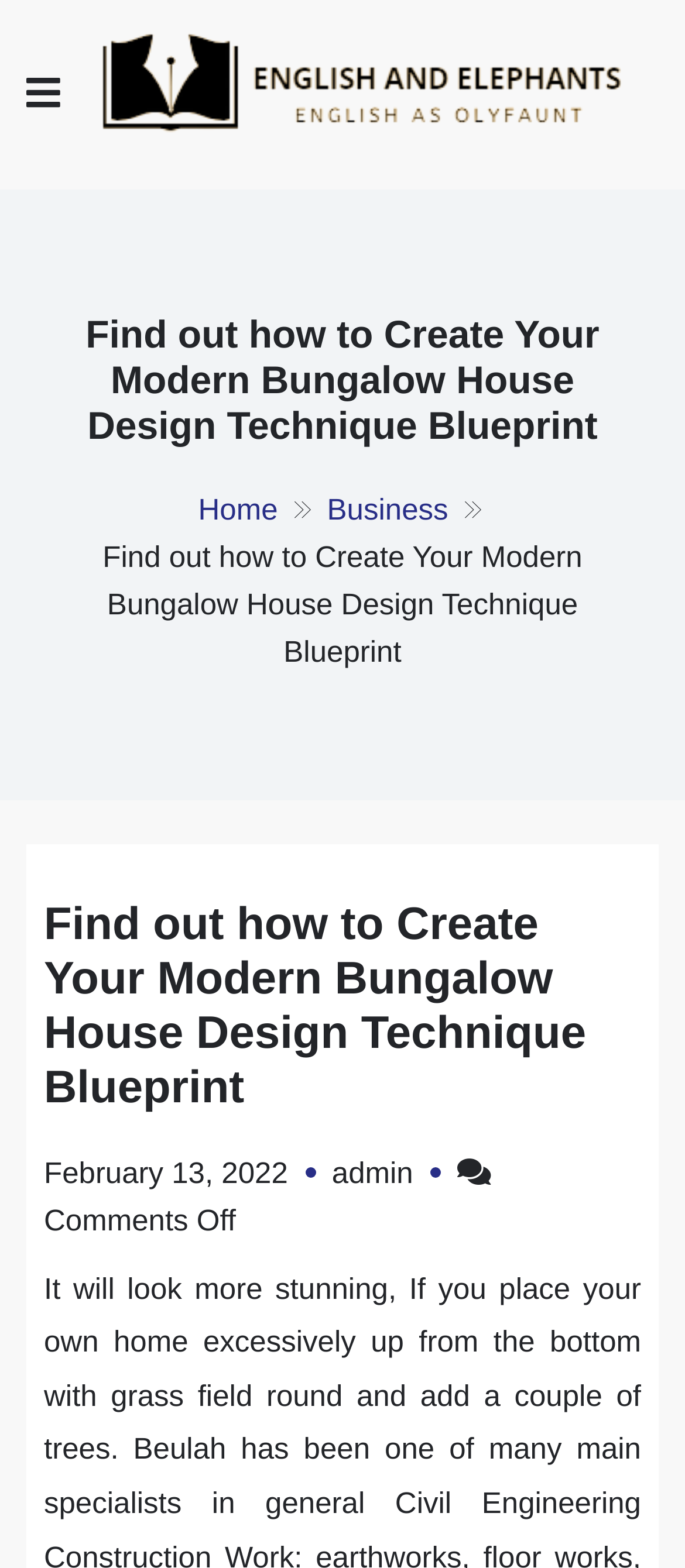Locate the bounding box coordinates of the clickable area to execute the instruction: "Click the menu button". Provide the coordinates as four float numbers between 0 and 1, represented as [left, top, right, bottom].

[0.038, 0.042, 0.087, 0.079]